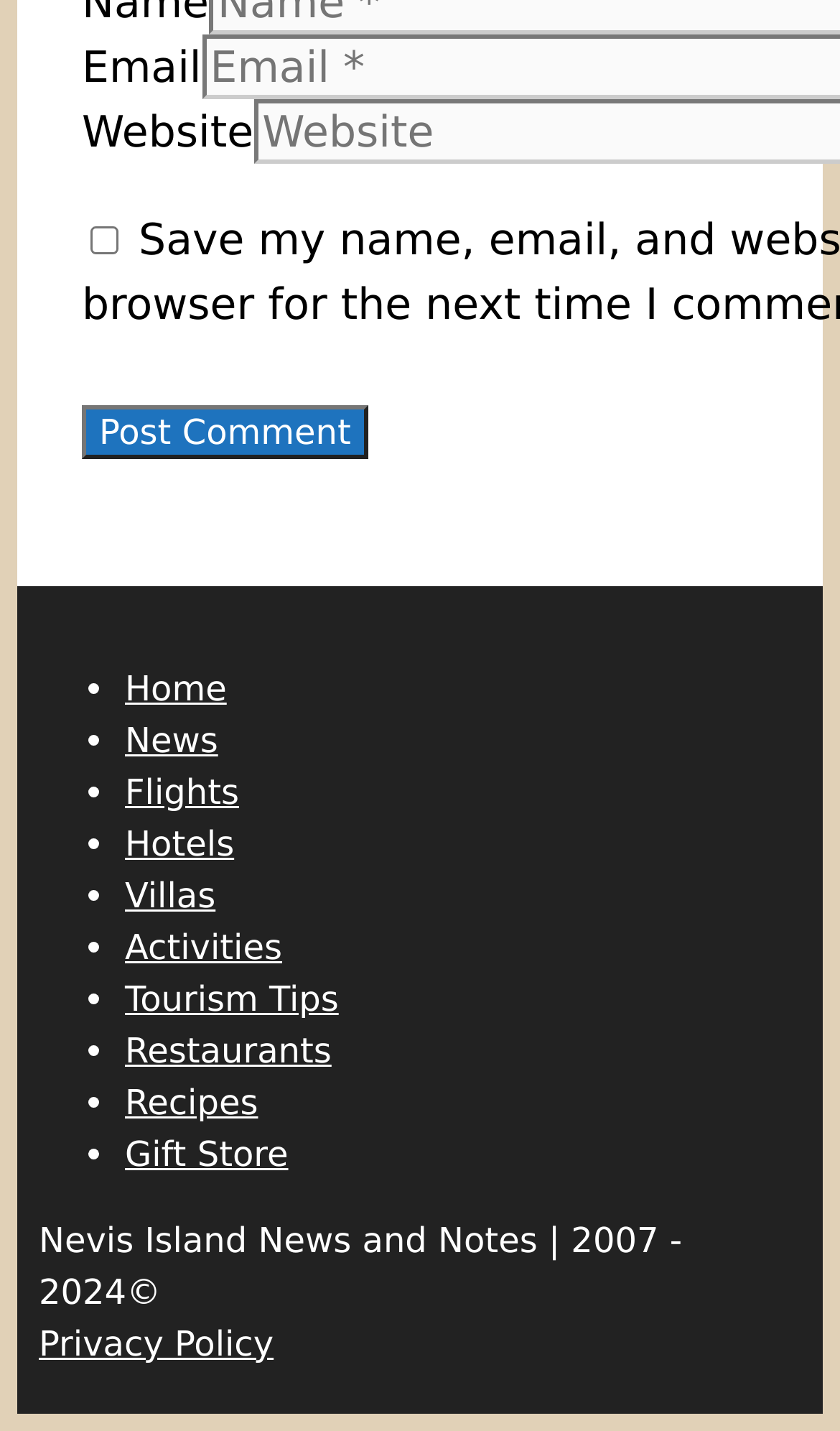Locate the bounding box coordinates of the element I should click to achieve the following instruction: "Click the Post Comment button".

[0.097, 0.313, 0.438, 0.351]